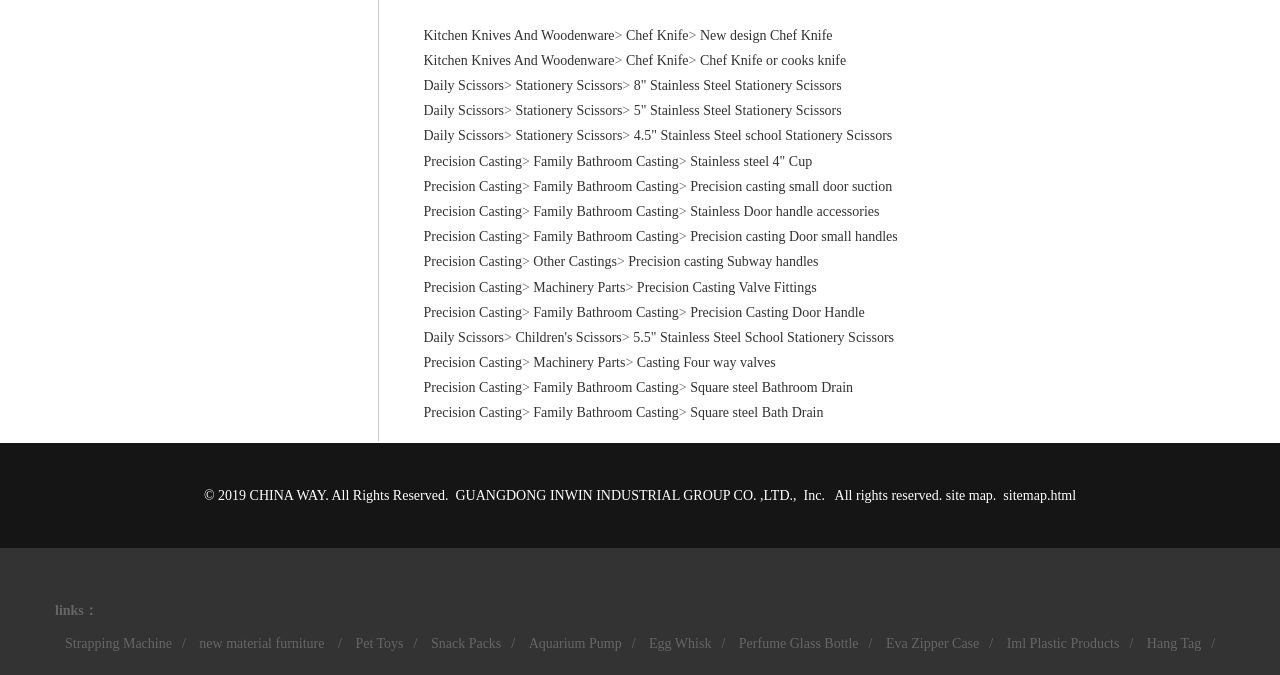Show the bounding box coordinates of the region that should be clicked to follow the instruction: "Explore 'Precision Casting'."

[0.331, 0.228, 0.408, 0.25]